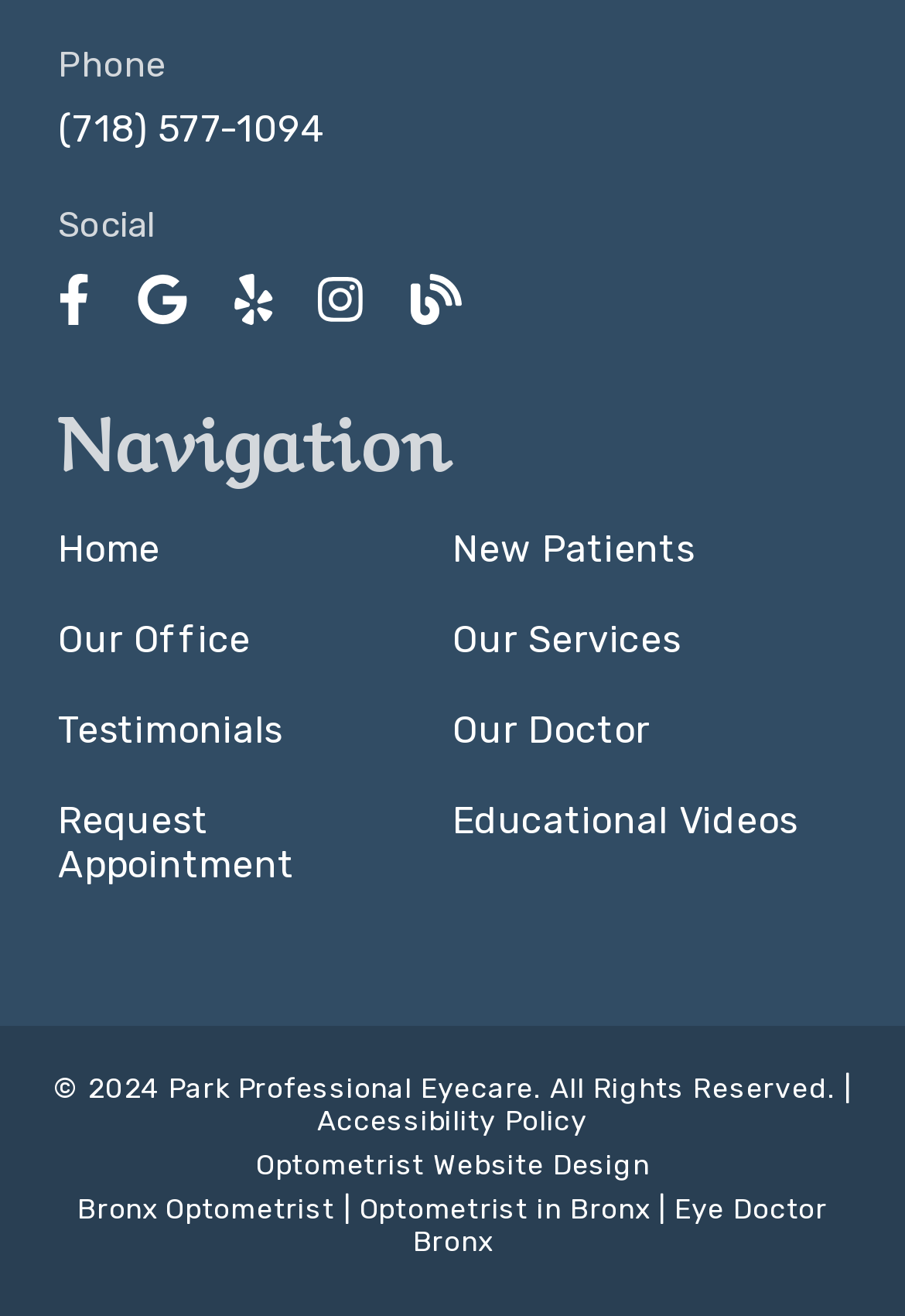Please locate the bounding box coordinates of the element's region that needs to be clicked to follow the instruction: "Request an appointment". The bounding box coordinates should be provided as four float numbers between 0 and 1, i.e., [left, top, right, bottom].

[0.064, 0.607, 0.5, 0.674]